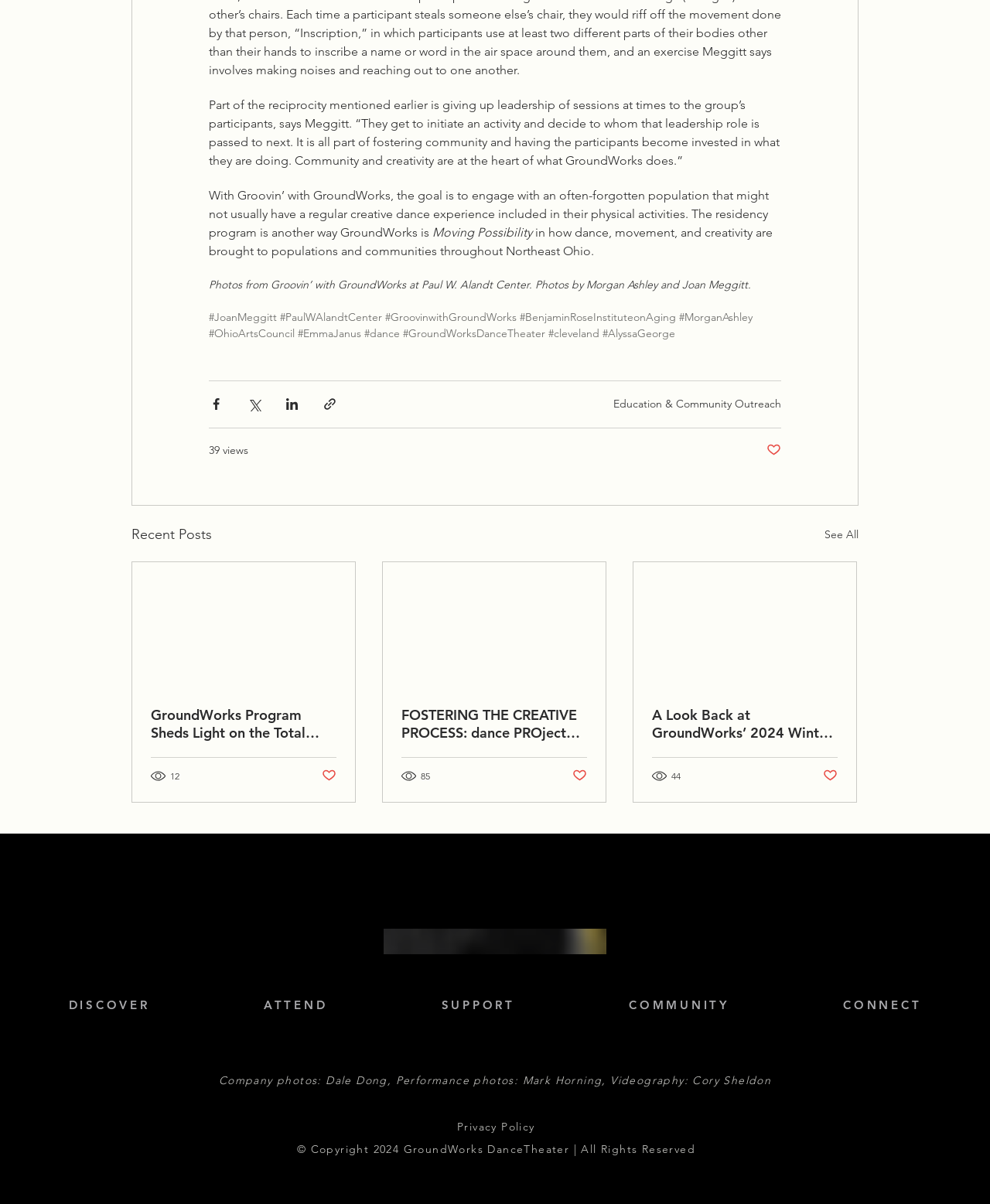Give a one-word or one-phrase response to the question: 
Who is the photographer mentioned in the article?

Morgan Ashley